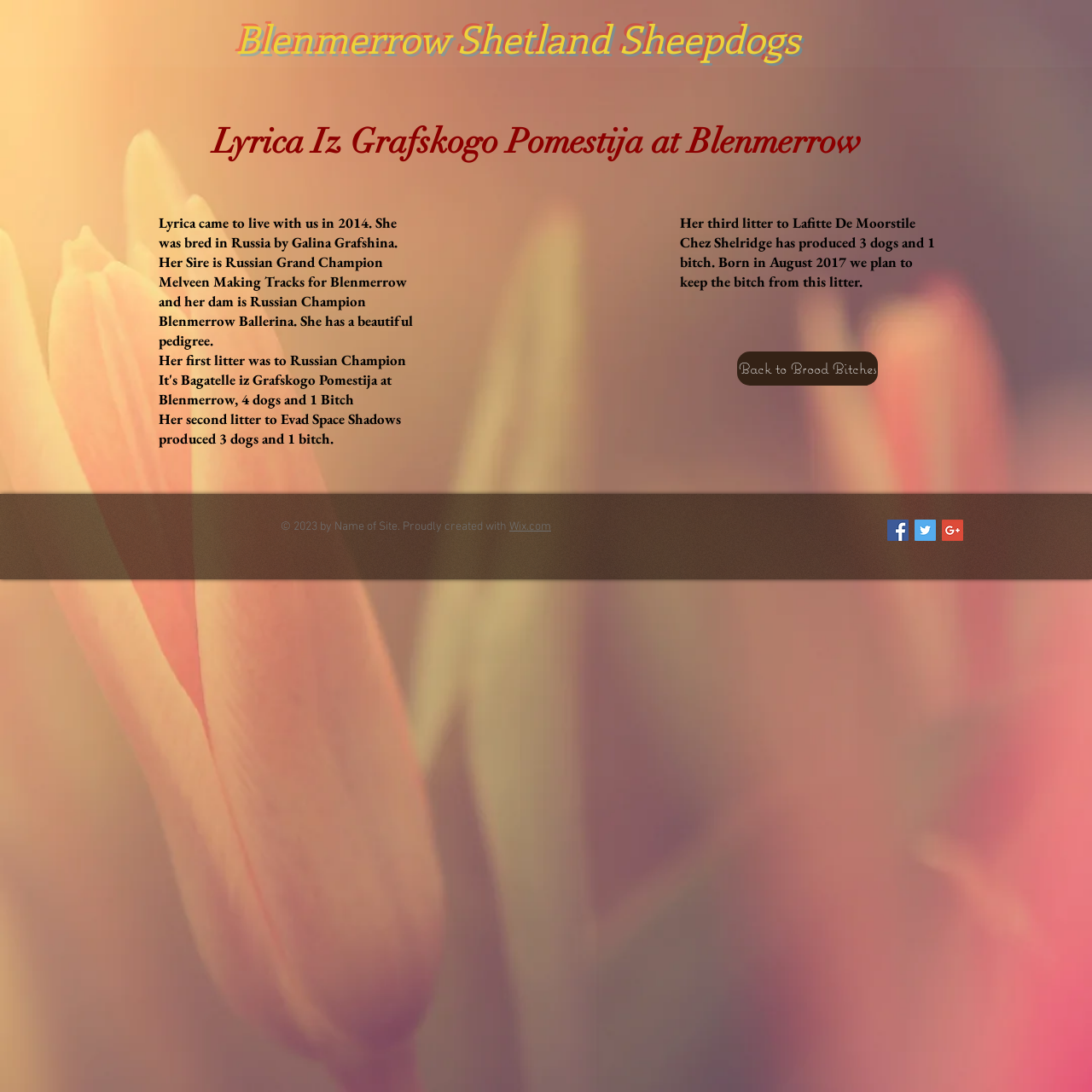What is the name of Lyrica's sire?
Look at the screenshot and give a one-word or phrase answer.

Melveen Making Tracks for Blenmerrow